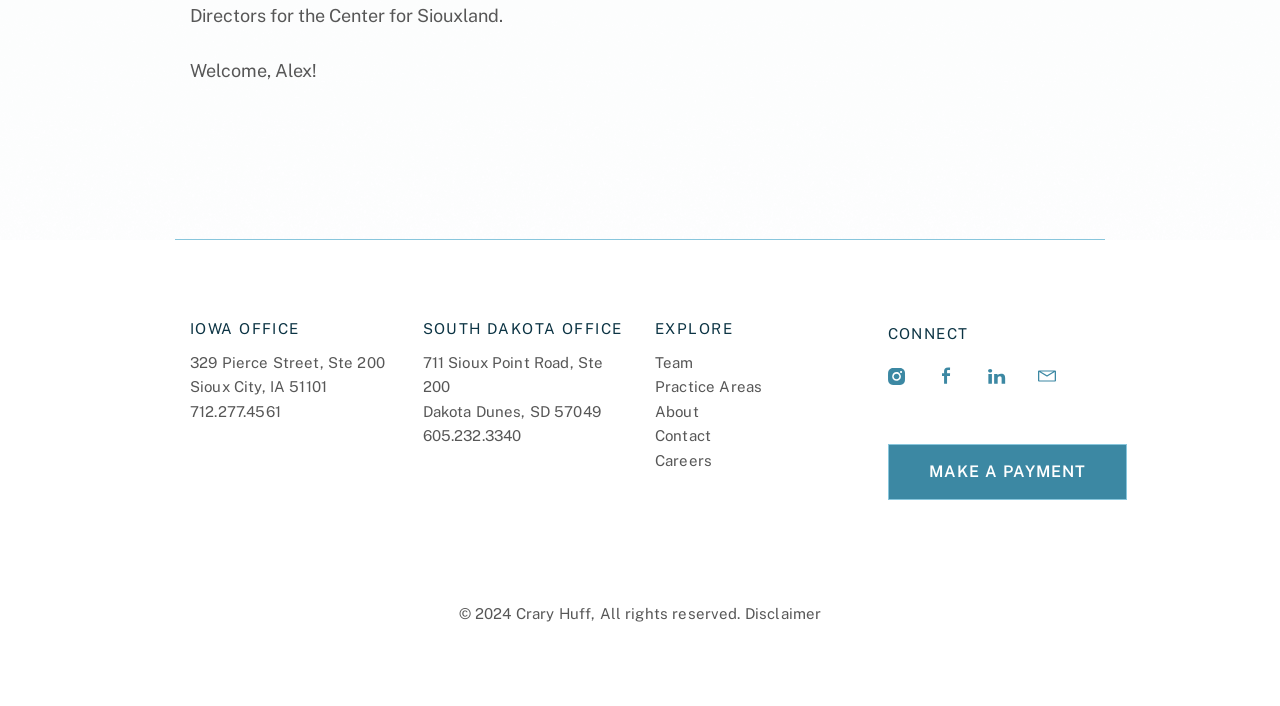Locate the bounding box coordinates of the area you need to click to fulfill this instruction: 'Get air-conditioning service'. The coordinates must be in the form of four float numbers ranging from 0 to 1: [left, top, right, bottom].

None